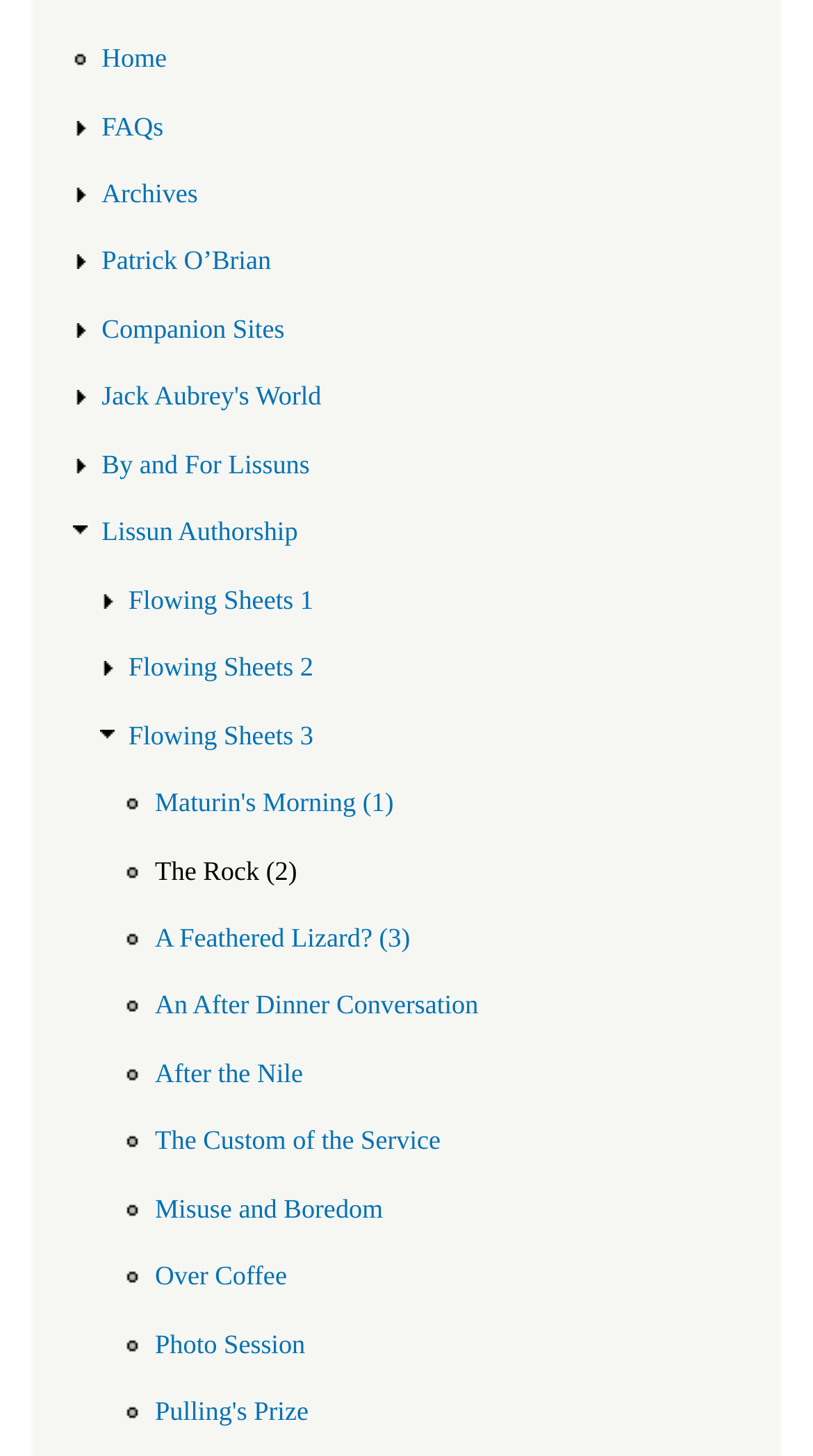What is the last link in the webpage?
Answer briefly with a single word or phrase based on the image.

Pulling's Prize